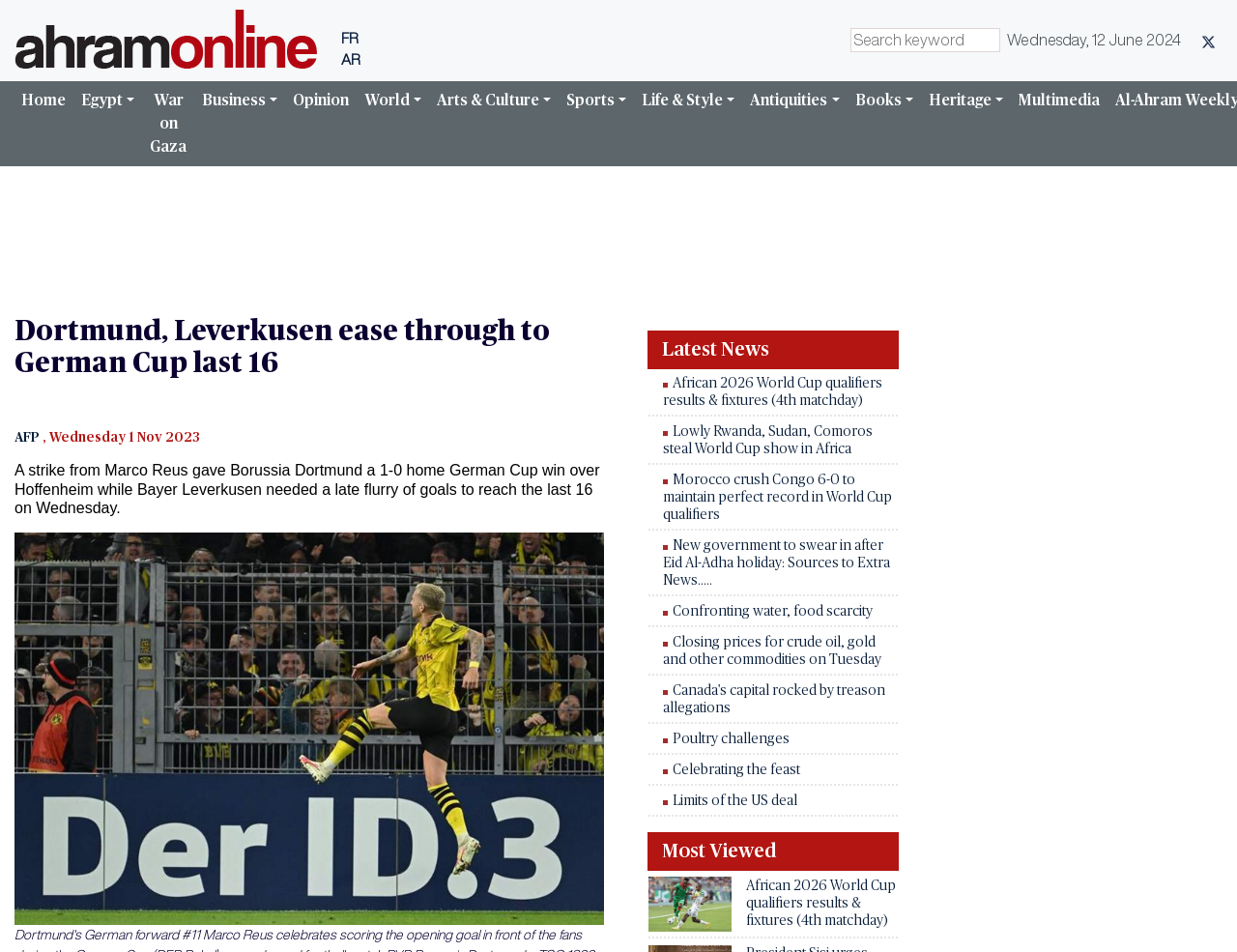Give a detailed explanation of the elements present on the webpage.

The webpage is about sports news, specifically focusing on German Cup matches and World Cup qualifiers. At the top, there is a navigation menu with links to different sections such as Home, Egypt, War on Gaza, Business, Opinion, World, Arts & Culture, Sports, Life & Style, Antiquities, Books, Heritage, and Multimedia.

Below the navigation menu, there is a heading that reads "Dortmund, Leverkusen ease through to German Cup last 16" followed by a subheading with the date and source of the article, AFP. The main article text describes a German Cup match between Borussia Dortmund and Hoffenheim, where Dortmund won 1-0 with a strike from Marco Reus.

To the right of the article, there is an image of Marco Reus. Below the article, there is a section titled "Latest News" with a table containing several news articles related to sports, including World Cup qualifiers and other sports news. Each article has a link to read more.

Further down the page, there is another section titled "Most Viewed" with a similar table layout, containing popular news articles. The webpage also has a search bar and a button to switch between languages, including FR and AR.